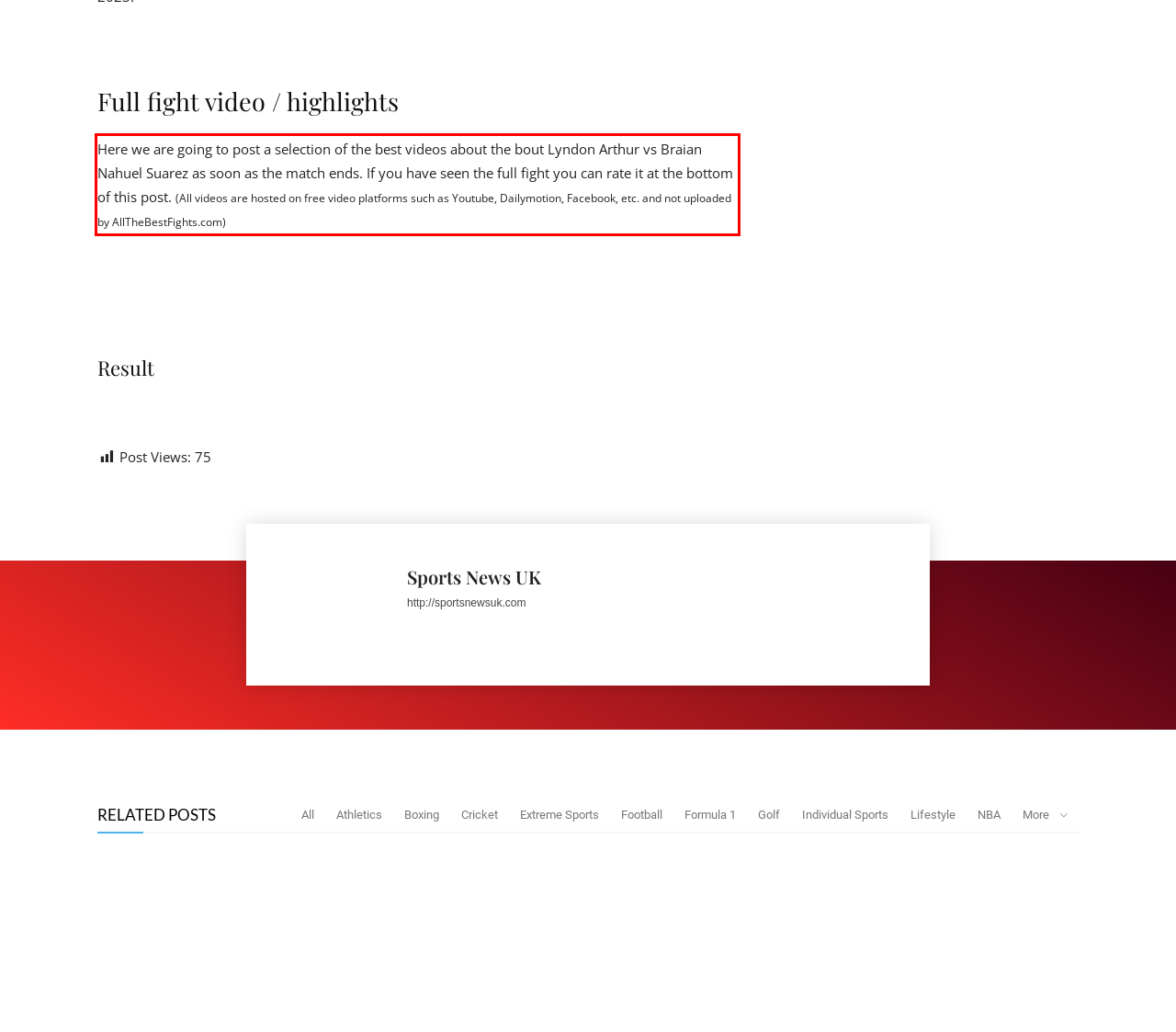Identify the text inside the red bounding box in the provided webpage screenshot and transcribe it.

Here we are going to post a selection of the best videos about the bout Lyndon Arthur vs Braian Nahuel Suarez as soon as the match ends. If you have seen the full fight you can rate it at the bottom of this post. (All videos are hosted on free video platforms such as Youtube, Dailymotion, Facebook, etc. and not uploaded by AllTheBestFights.com)